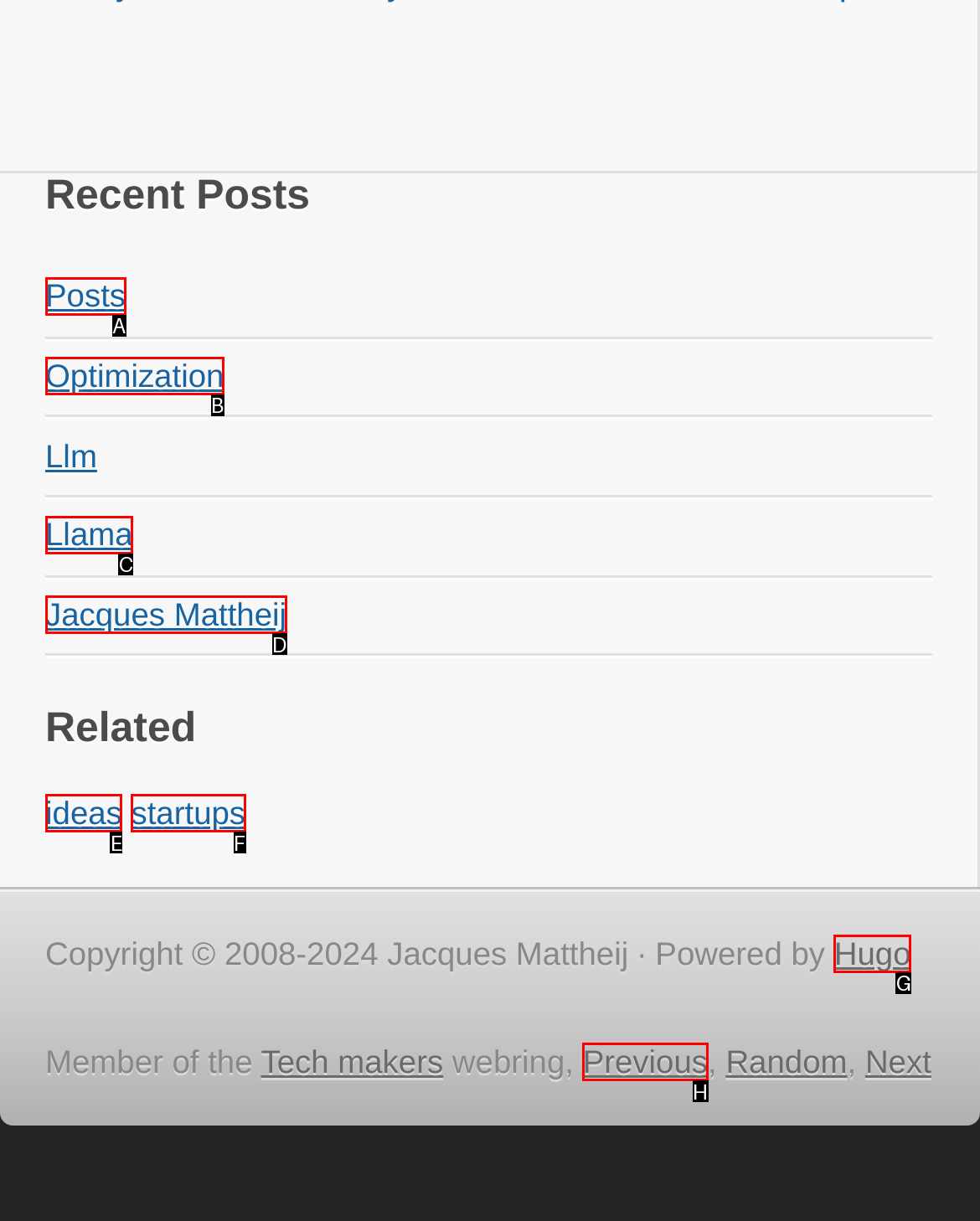Choose the HTML element that aligns with the description: startups. Indicate your choice by stating the letter.

F